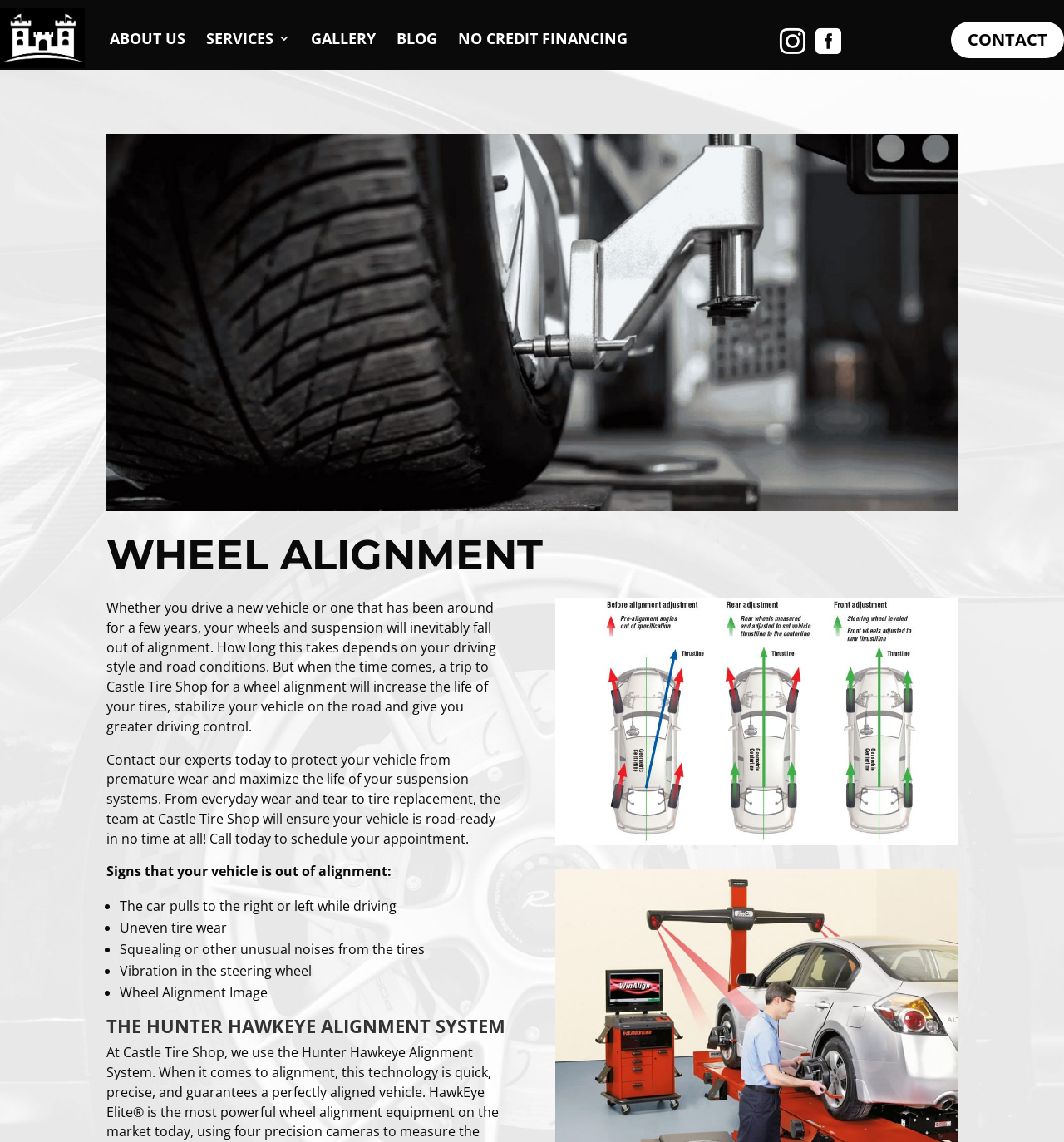What are the signs of a vehicle being out of alignment?
Based on the image, give a concise answer in the form of a single word or short phrase.

Several signs